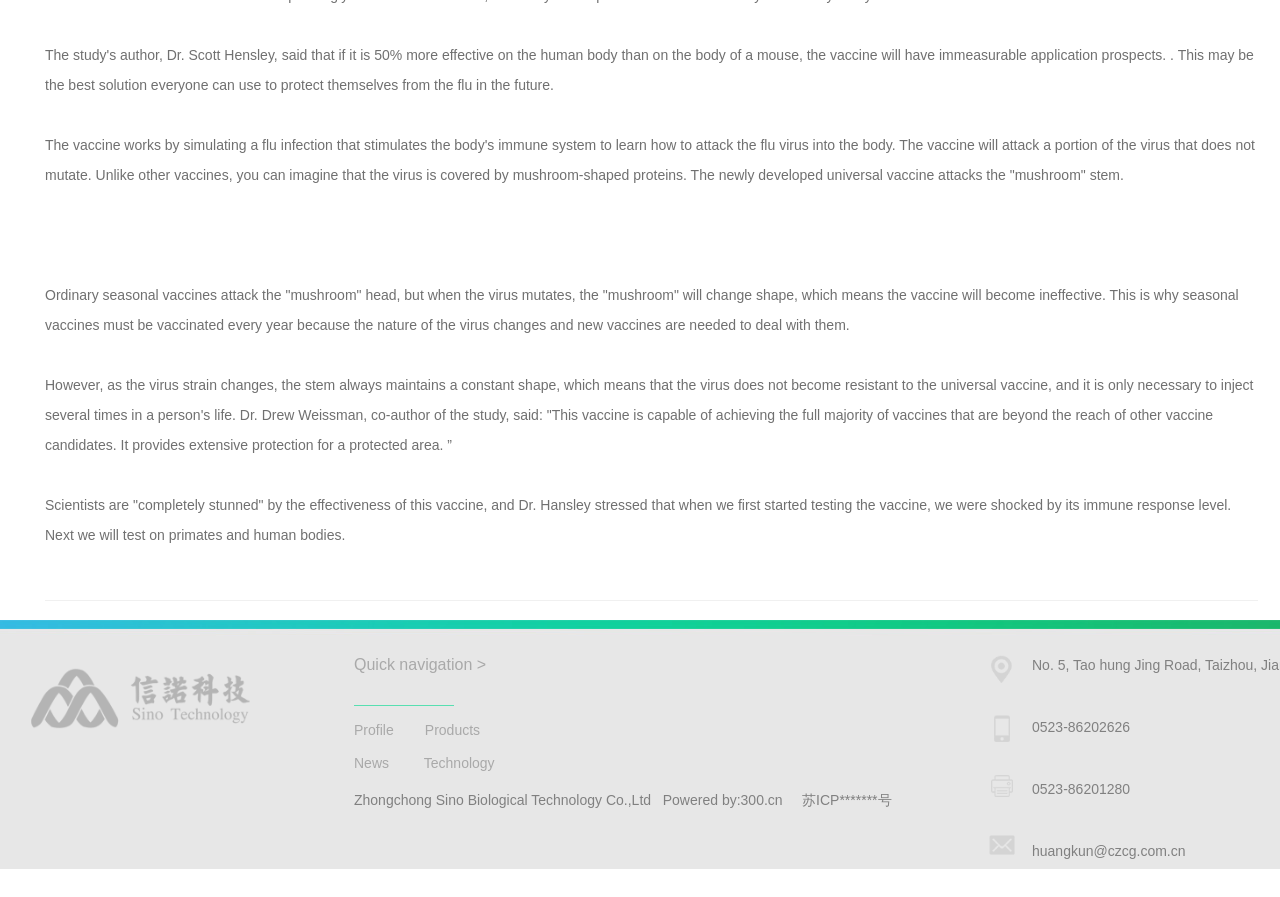What is the email address mentioned on the webpage?
Examine the image and provide an in-depth answer to the question.

I found the email address by looking at the StaticText element with the text 'huangkun@czcg.com.cn' which is located at [0.806, 0.94, 0.926, 0.958] on the webpage.